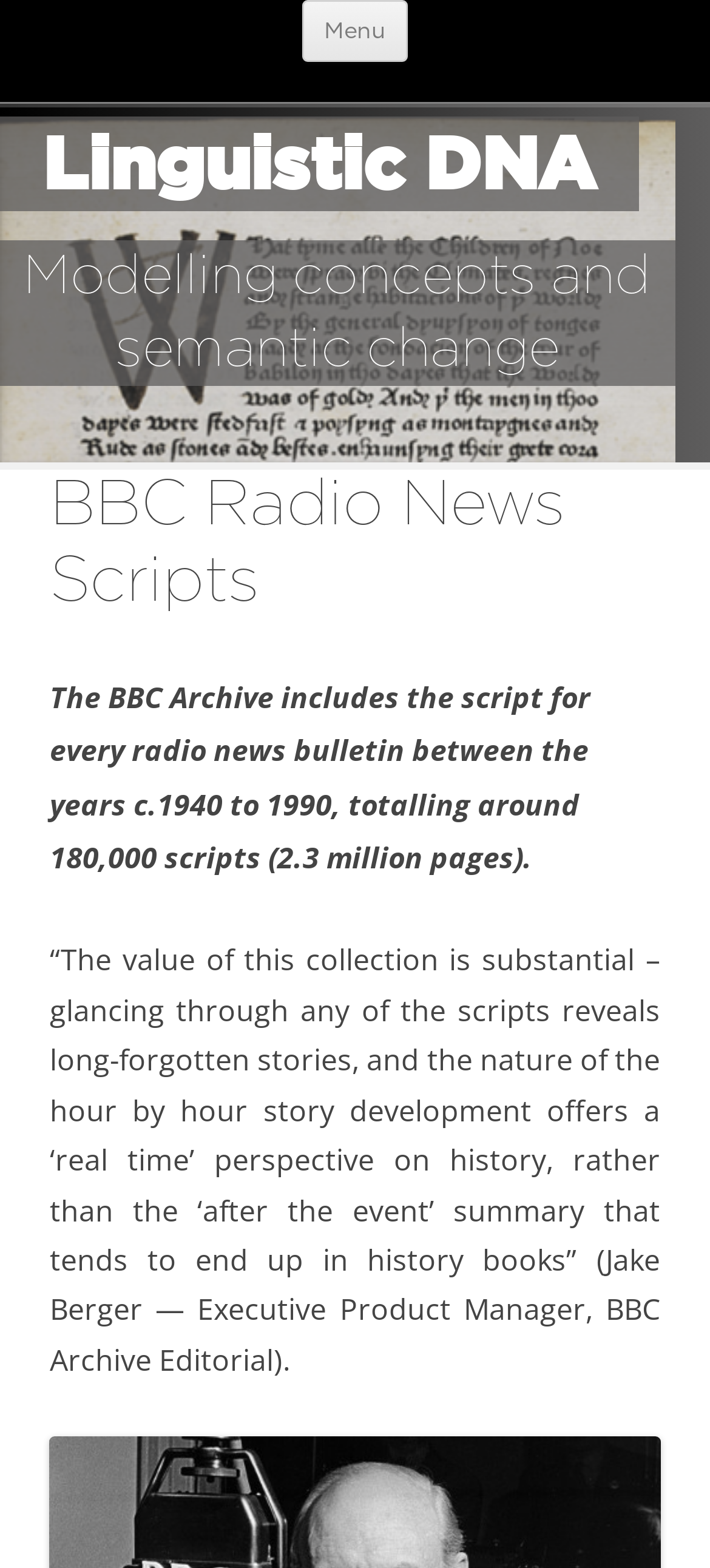Give a one-word or one-phrase response to the question: 
What is the name of the project?

Linguistic DNA